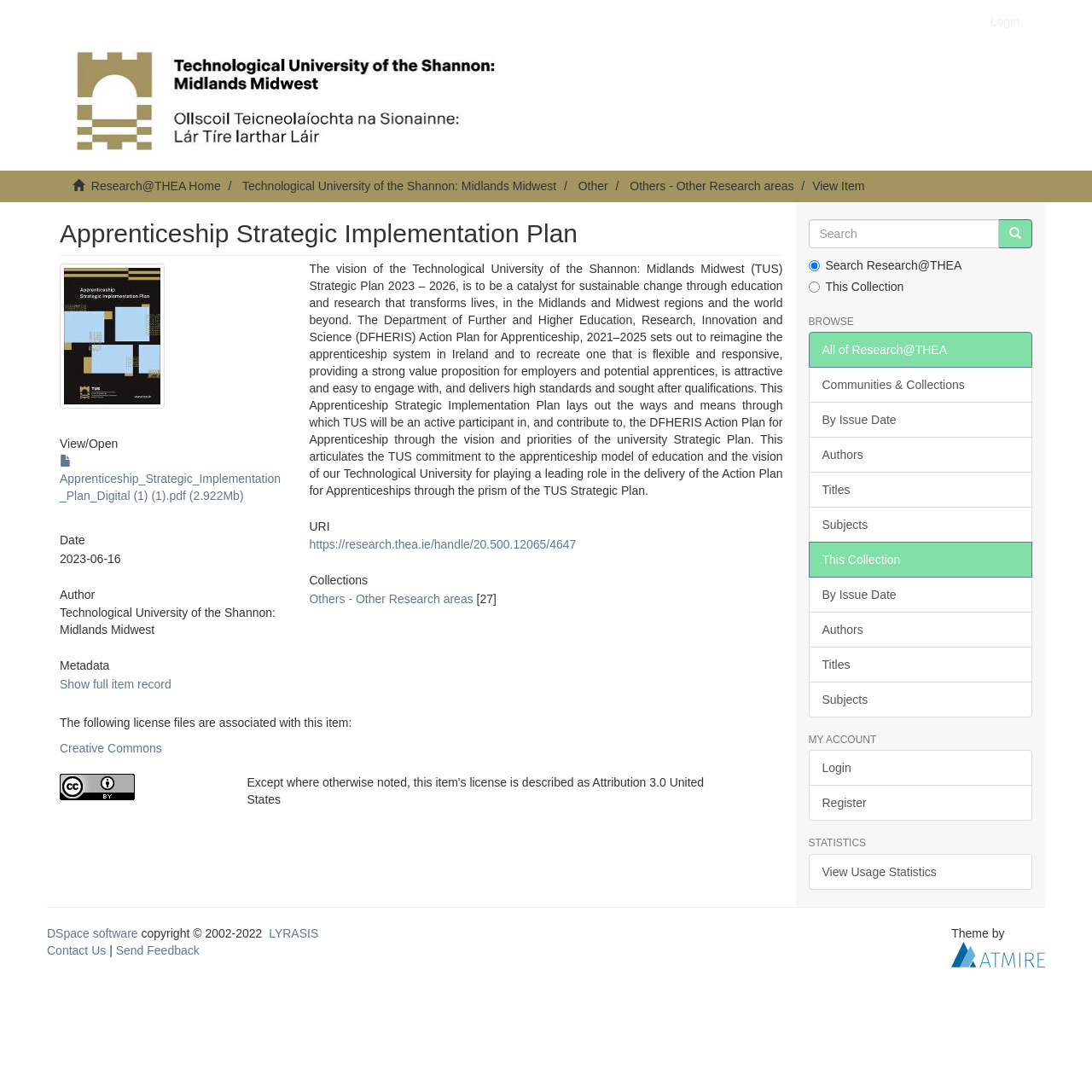Find the bounding box coordinates for the element described here: "Products".

None